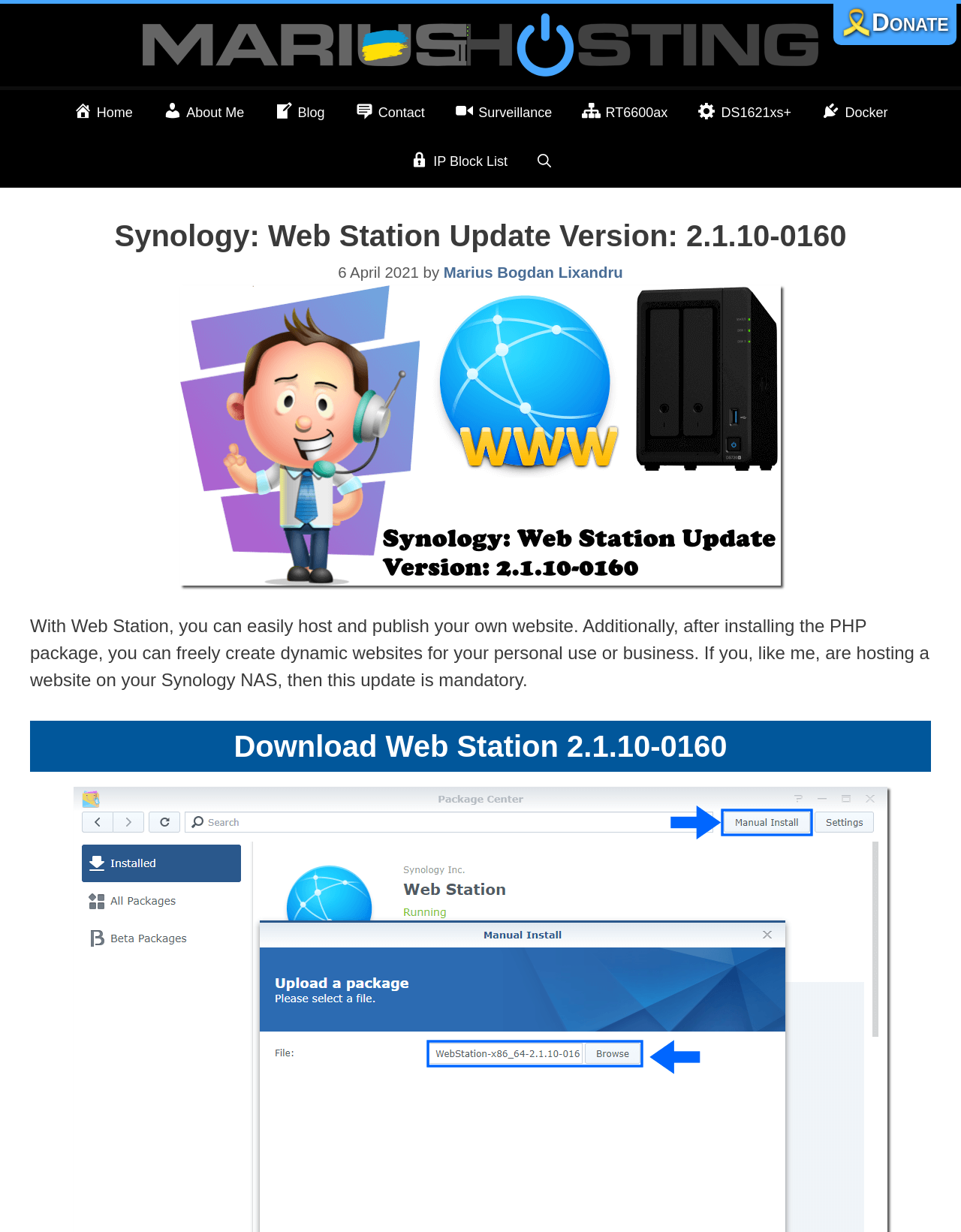Respond concisely with one word or phrase to the following query:
What can be downloaded from the webpage?

Web Station 2.1.10-0160